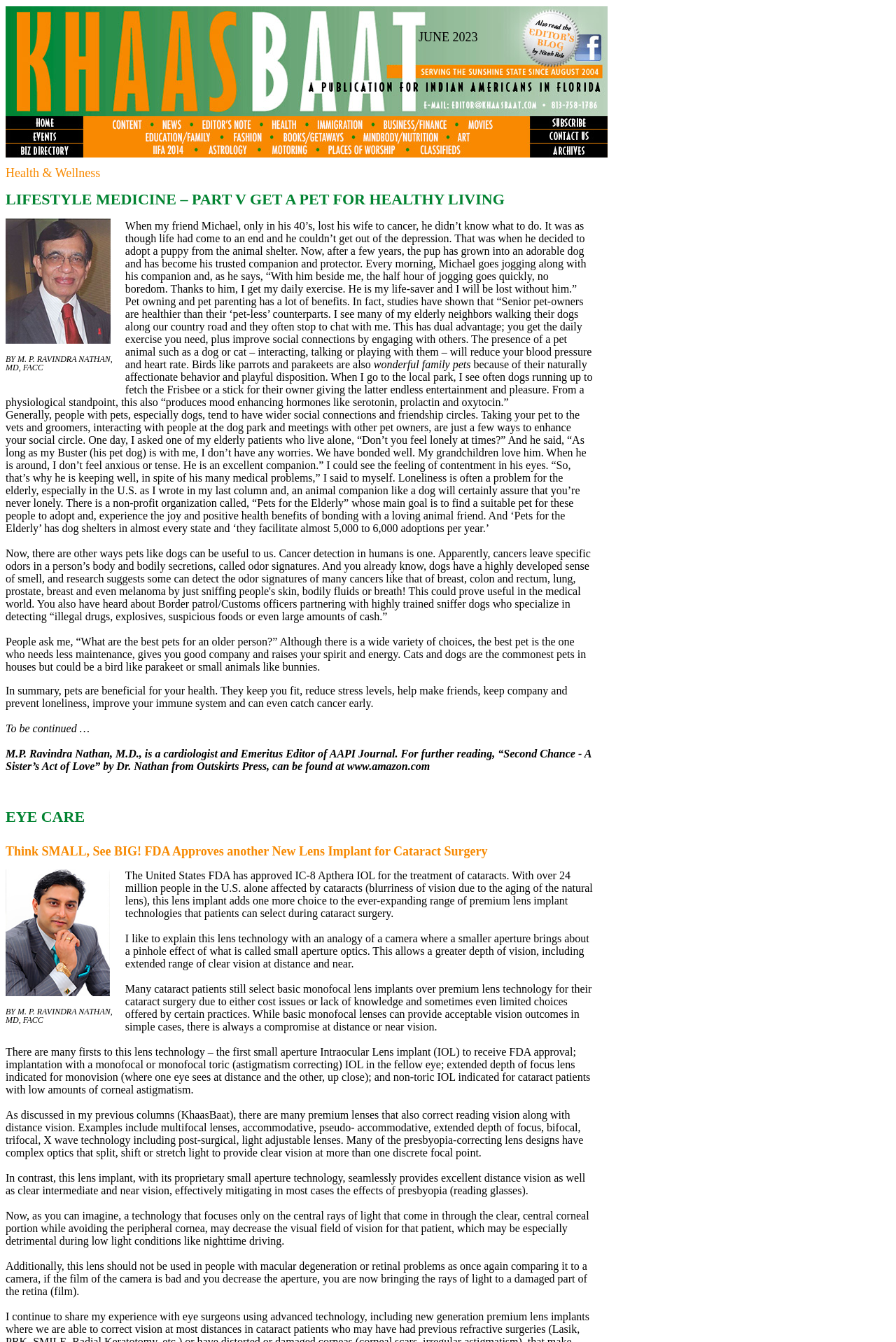Describe the entire webpage, focusing on both content and design.

The webpage is focused on health and wellness, with a publication title "Khaas Baat" at the top. Below the title, there is a header image with the subtitle "A Publication for Indian Americans in Florida". 

On the top-right side, there is a date "JUNE 2023" displayed prominently. 

The main content of the webpage is divided into two sections: "LIFESTYLE MEDICINE" and "EYE CARE". 

In the "LIFESTYLE MEDICINE" section, there is a heading "LIFESTYLE MEDICINE – PART V GET A PET FOR HEALTHY LIVING" followed by an image of Dr. M. P. Ravindra Nathan. The article discusses the benefits of pet ownership, including improved physical and mental health, social connections, and reduced stress levels. The text is divided into several paragraphs, with a few images and quotes scattered throughout. 

At the bottom of the "LIFESTYLE MEDICINE" section, there is a note "To be continued …" and a brief bio of the author, Dr. M.P. Ravindra Nathan, with a link to his book on Amazon.

In the "EYE CARE" section, there is a heading "EYE CARE" followed by an article about a new lens implant for cataract surgery, approved by the FDA. The article explains the technology behind the lens and its benefits, including improved distance and near vision. The text is divided into several paragraphs, with a few images of Dr. M. P. Ravindra Nathan scattered throughout.